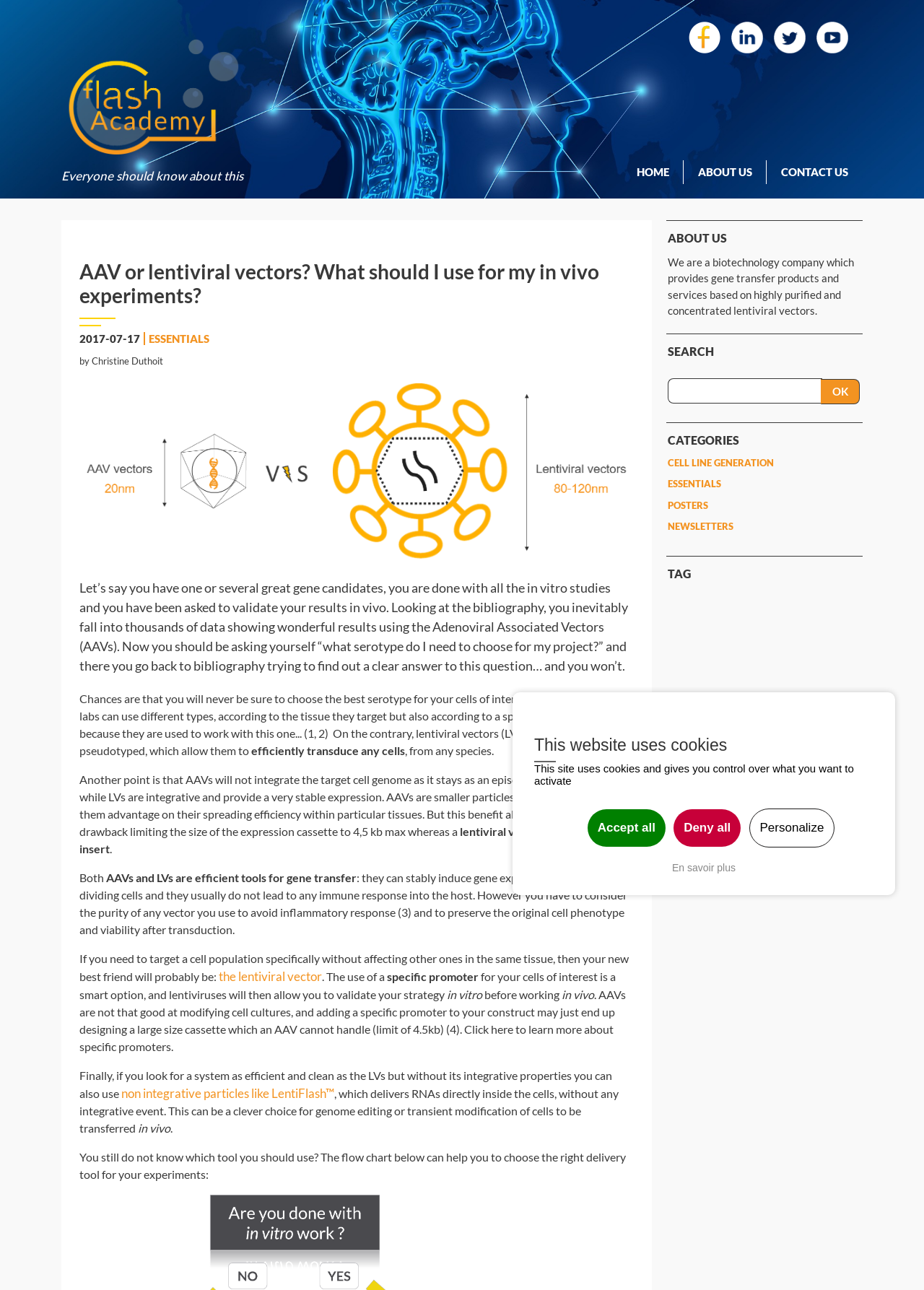Using the information in the image, could you please answer the following question in detail:
What is the topic of the blog post?

The topic of the blog post is about choosing the right viral vector for in vivo experiments, specifically comparing AAV and lentiviral vectors.